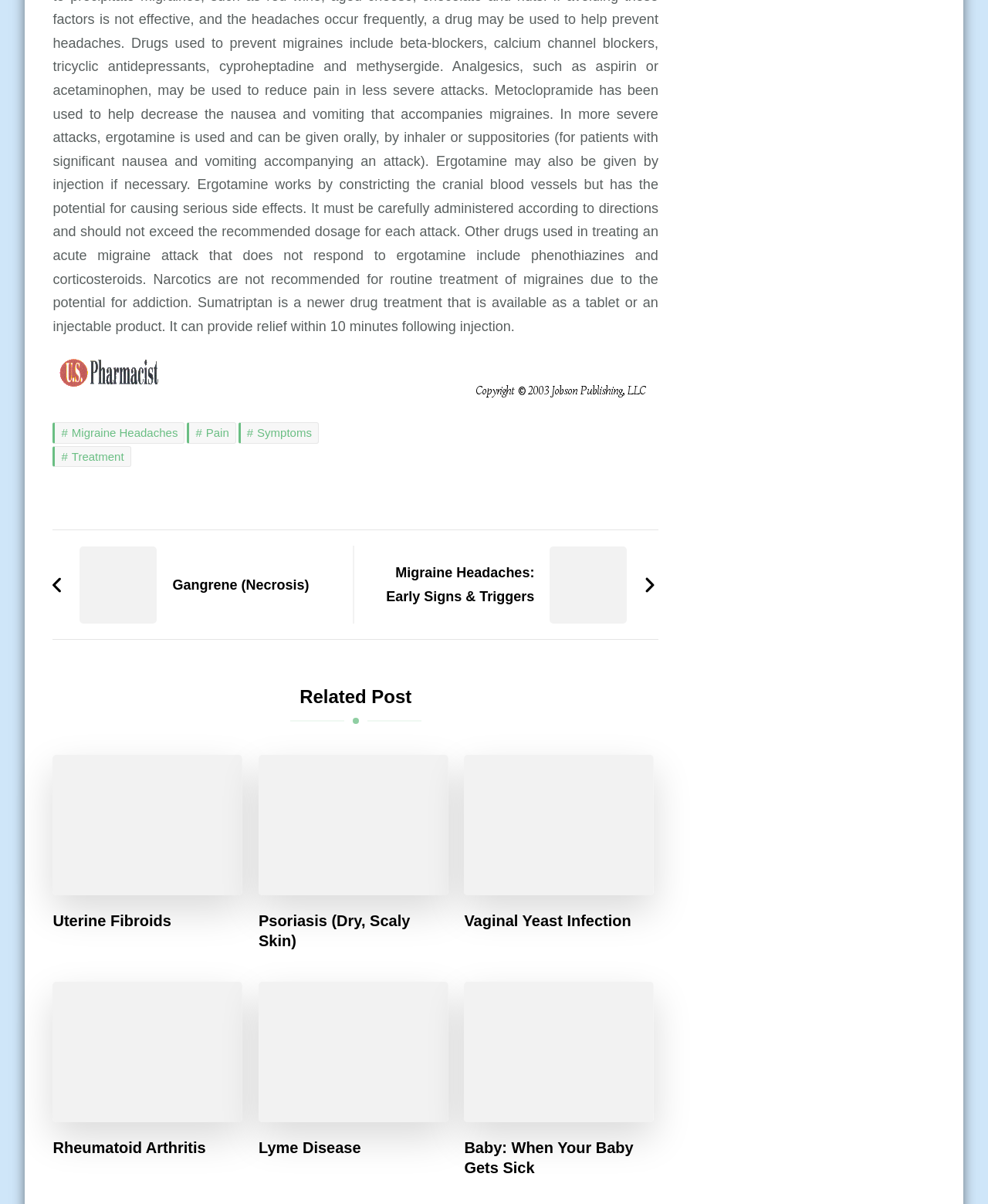Please specify the bounding box coordinates for the clickable region that will help you carry out the instruction: "Click on the link to learn about Migraine Headaches".

[0.053, 0.351, 0.187, 0.368]